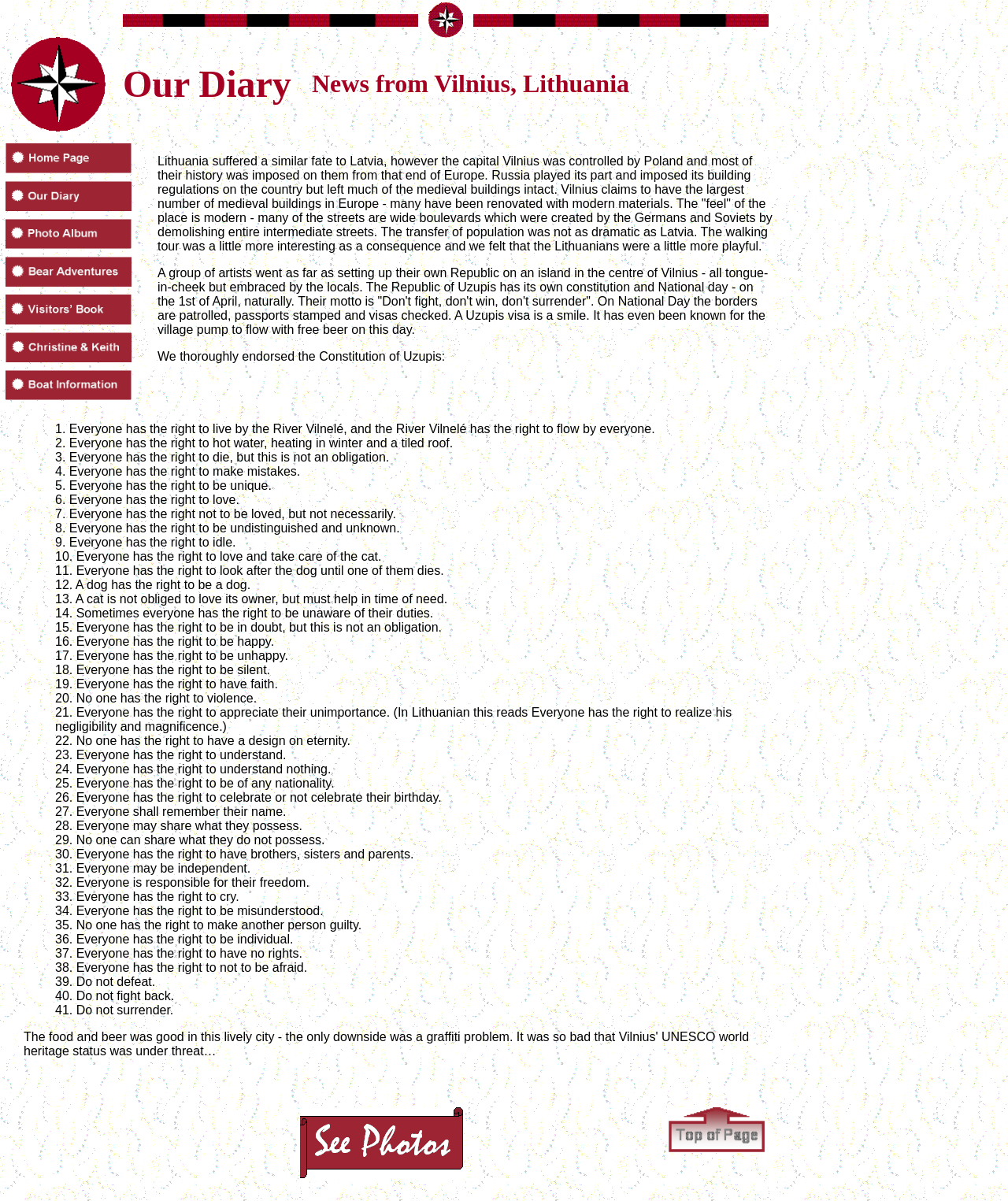Explain the features and main sections of the webpage comprehensively.

The webpage is titled "Diary Vilnius" and appears to be a news or blog website focused on Vilnius, Lithuania. At the top of the page, there is a header section that spans the entire width of the page, containing the title "Our Diary News from Vilnius, Lithuania" in a prominent font.

Below the header, there is a table with multiple rows and columns, taking up most of the page's content area. The table contains several images, with three images in the top-left, top-center, and top-right areas, respectively. The images are relatively small, with the largest one taking up about a quarter of the table's width.

The table also contains several text sections, with the most prominent one being "Our Diary" in a larger font, located in the middle of the table. There is also a longer text section below it, titled "News from Vilnius, Lithuania", which appears to be a summary or introduction to the website's content.

The rest of the table is filled with smaller text sections and empty cells, creating a grid-like structure. There are no obvious navigation menus or buttons, but the website may be using a responsive design, with the layout adjusting based on the screen size or device.

Overall, the webpage has a simple and clean design, with a focus on presenting news or blog content related to Vilnius, Lithuania.